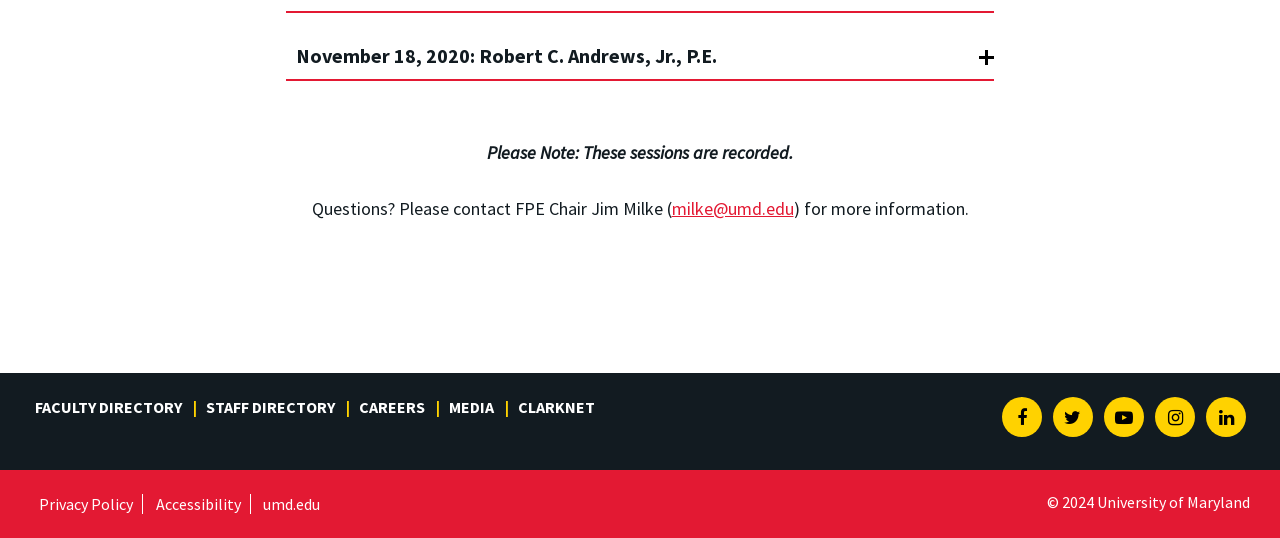What is the copyright year of the University of Maryland?
Based on the visual content, answer with a single word or a brief phrase.

2024